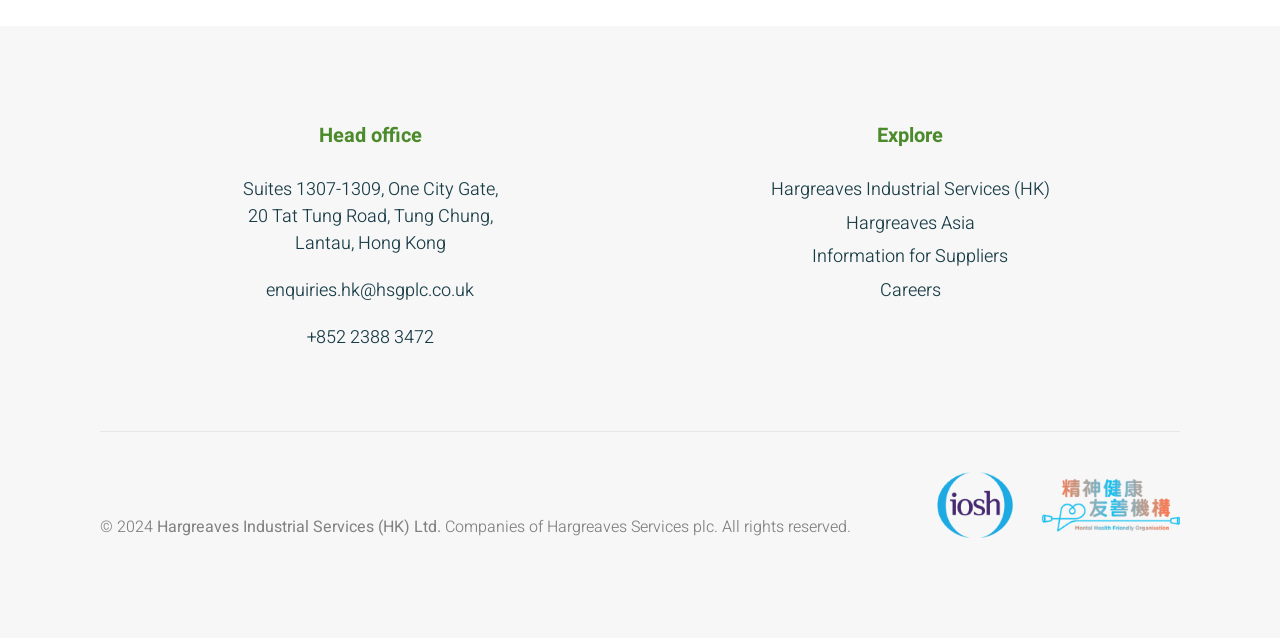Find the bounding box coordinates for the UI element that matches this description: "Hargreaves Asia".

[0.5, 0.329, 0.922, 0.371]